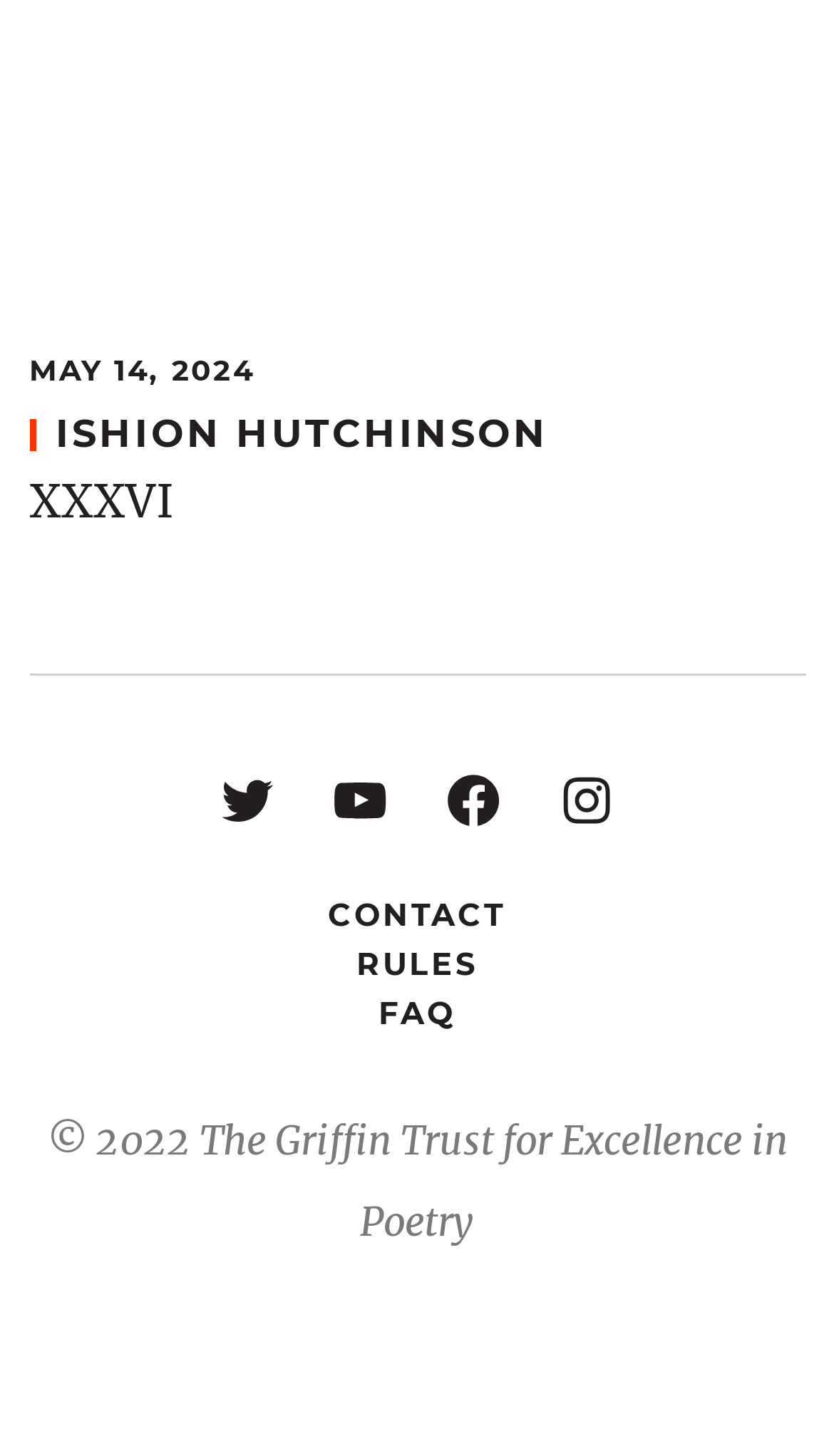Please specify the bounding box coordinates of the clickable region necessary for completing the following instruction: "Read the rules". The coordinates must consist of four float numbers between 0 and 1, i.e., [left, top, right, bottom].

[0.428, 0.649, 0.572, 0.676]